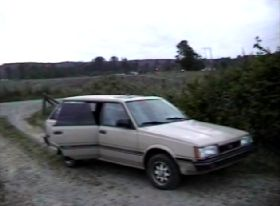What is the color of the hatchback?
Ensure your answer is thorough and detailed.

The caption describes the hatchback as 'light-colored', indicating that the vehicle has a pale or pastel color.